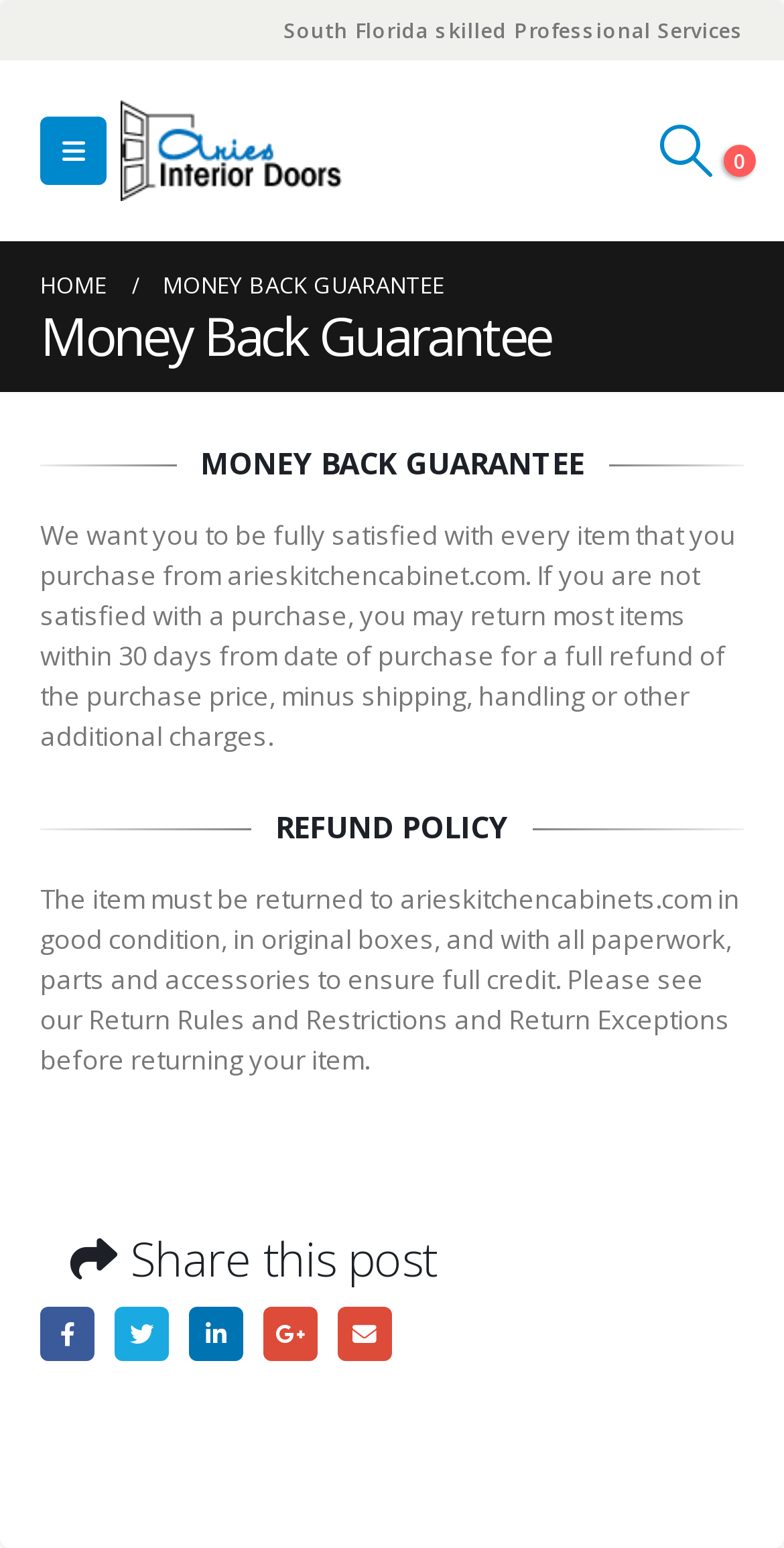Answer the question using only one word or a concise phrase: How long do customers have to return items?

30 days